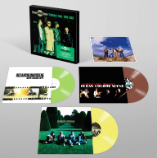How many vinyl albums are featured in the set?
Give a one-word or short-phrase answer derived from the screenshot.

Multiple